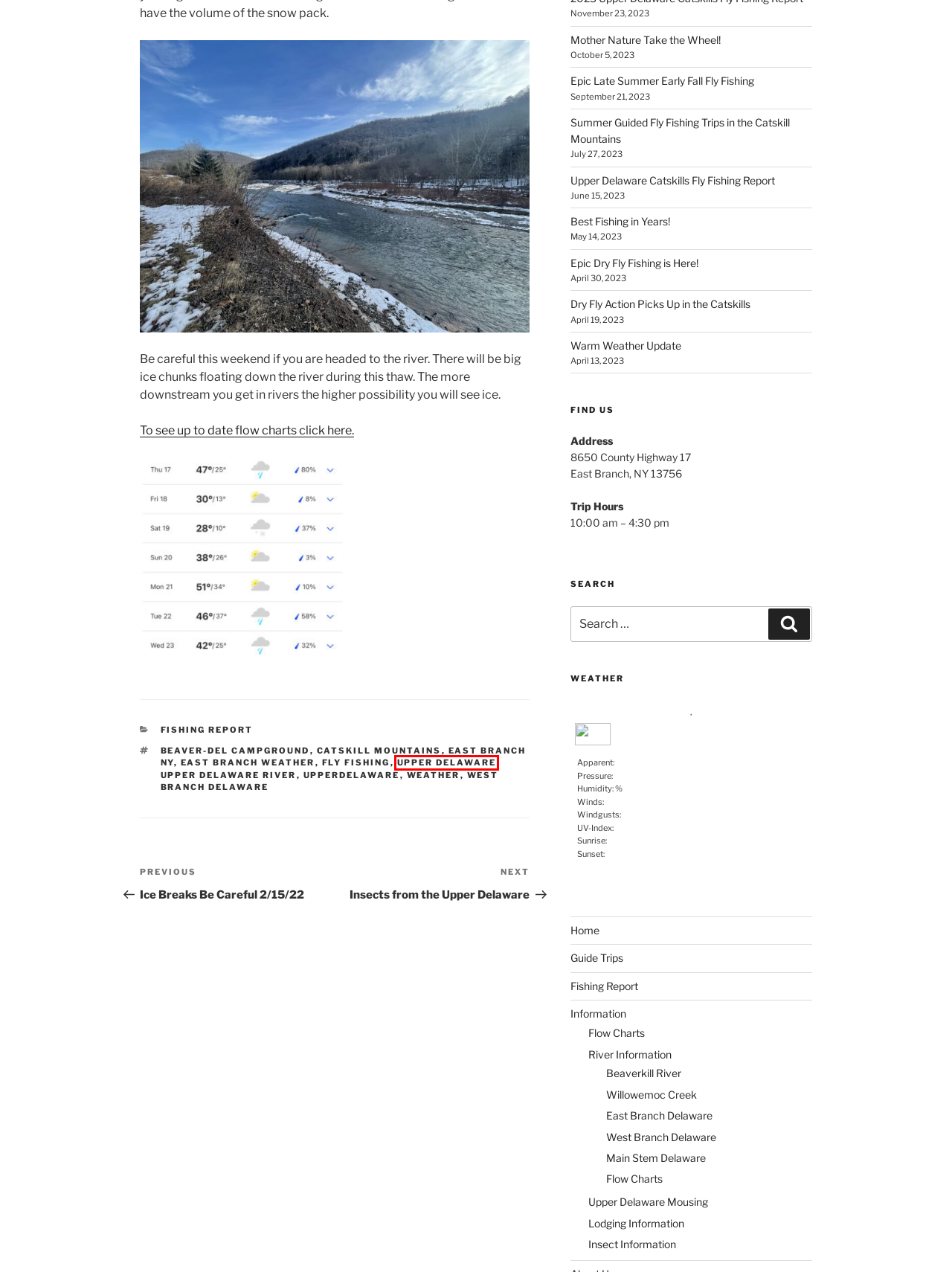Look at the screenshot of a webpage, where a red bounding box highlights an element. Select the best description that matches the new webpage after clicking the highlighted element. Here are the candidates:
A. Flies
B. upper delaware
C. Dry Fly Action Picks Up in the Catskills
D. East Branch weather
E. Epic Late Summer Early Fall Fly Fishing
F. Mother Nature Take the Wheel!
G. Upper Delaware Catskills Fly Fishing Report
H. Warm Weather Update

B